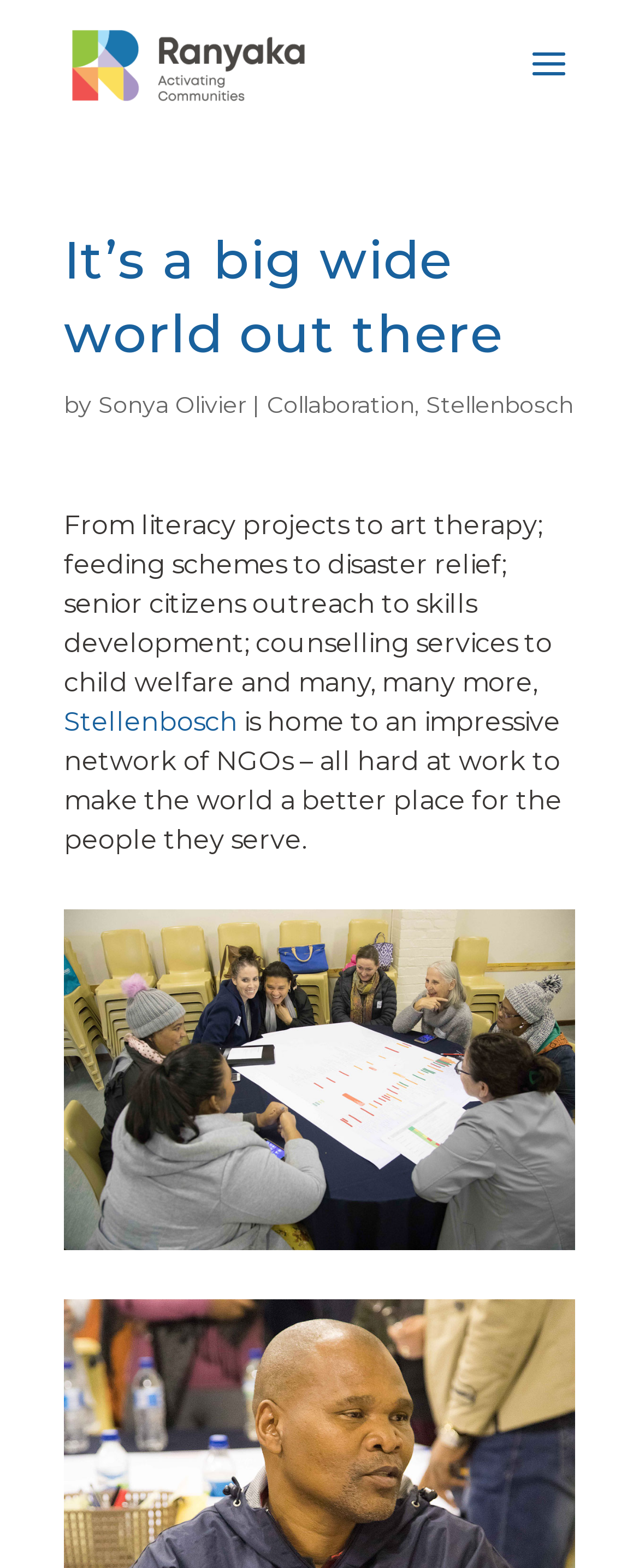What type of projects are mentioned?
Please give a detailed and elaborate answer to the question.

The types of projects mentioned can be found in the text that describes the NGOs, where it lists various projects such as literacy projects, art therapy, feeding schemes, disaster relief, and many more.